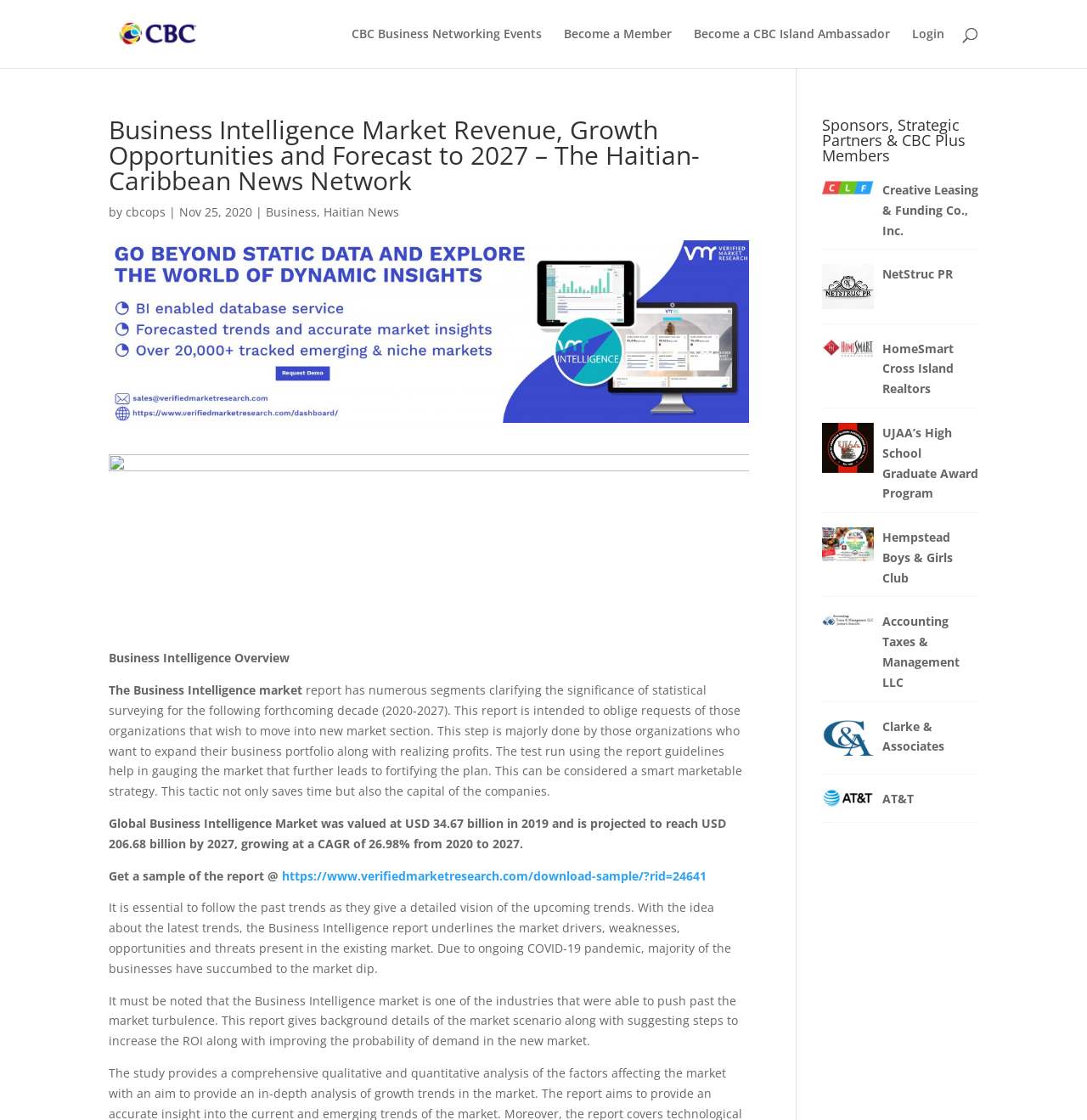Please indicate the bounding box coordinates for the clickable area to complete the following task: "Get a sample of the report". The coordinates should be specified as four float numbers between 0 and 1, i.e., [left, top, right, bottom].

[0.259, 0.775, 0.65, 0.789]